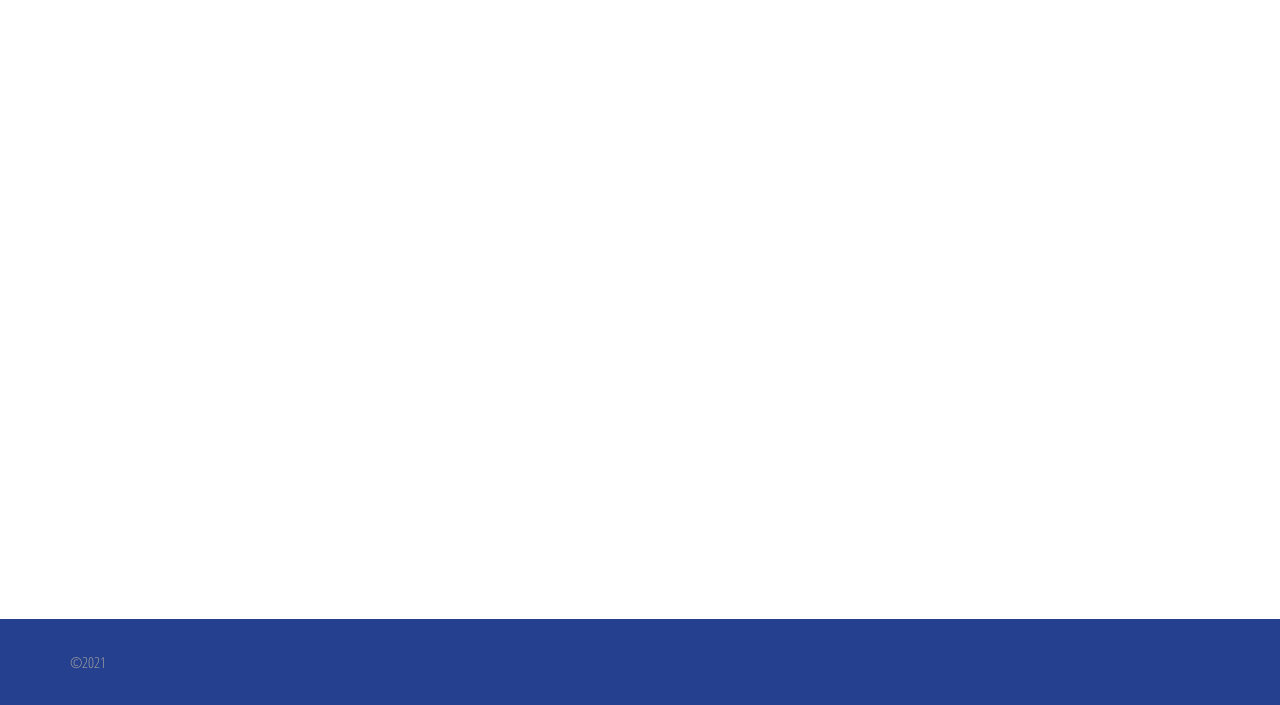Find the bounding box coordinates of the element I should click to carry out the following instruction: "read about Decarbonising Schools".

[0.25, 0.186, 0.945, 0.225]